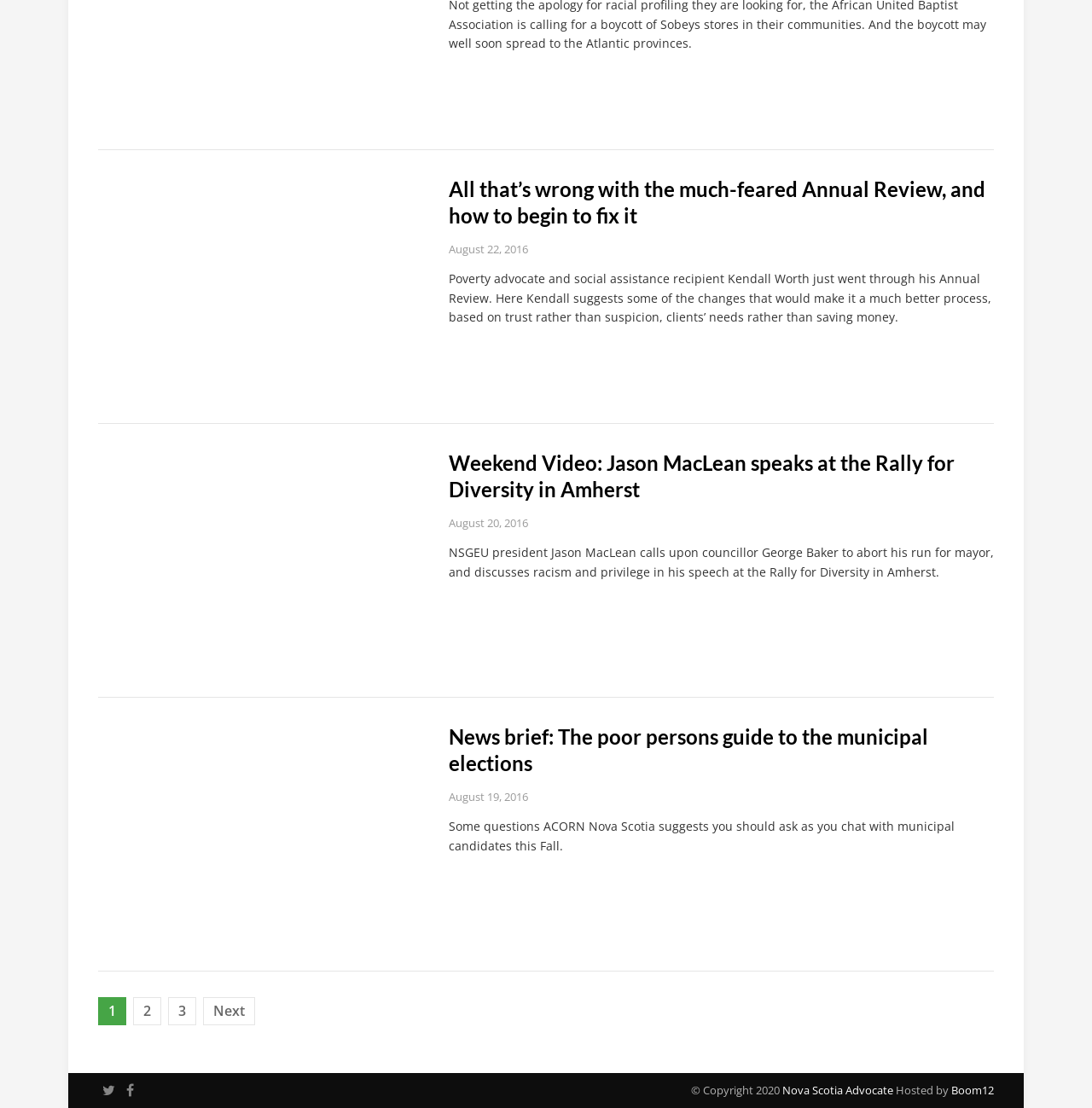Please respond to the question using a single word or phrase:
What is the purpose of the 'Posts navigation' section?

To navigate through posts